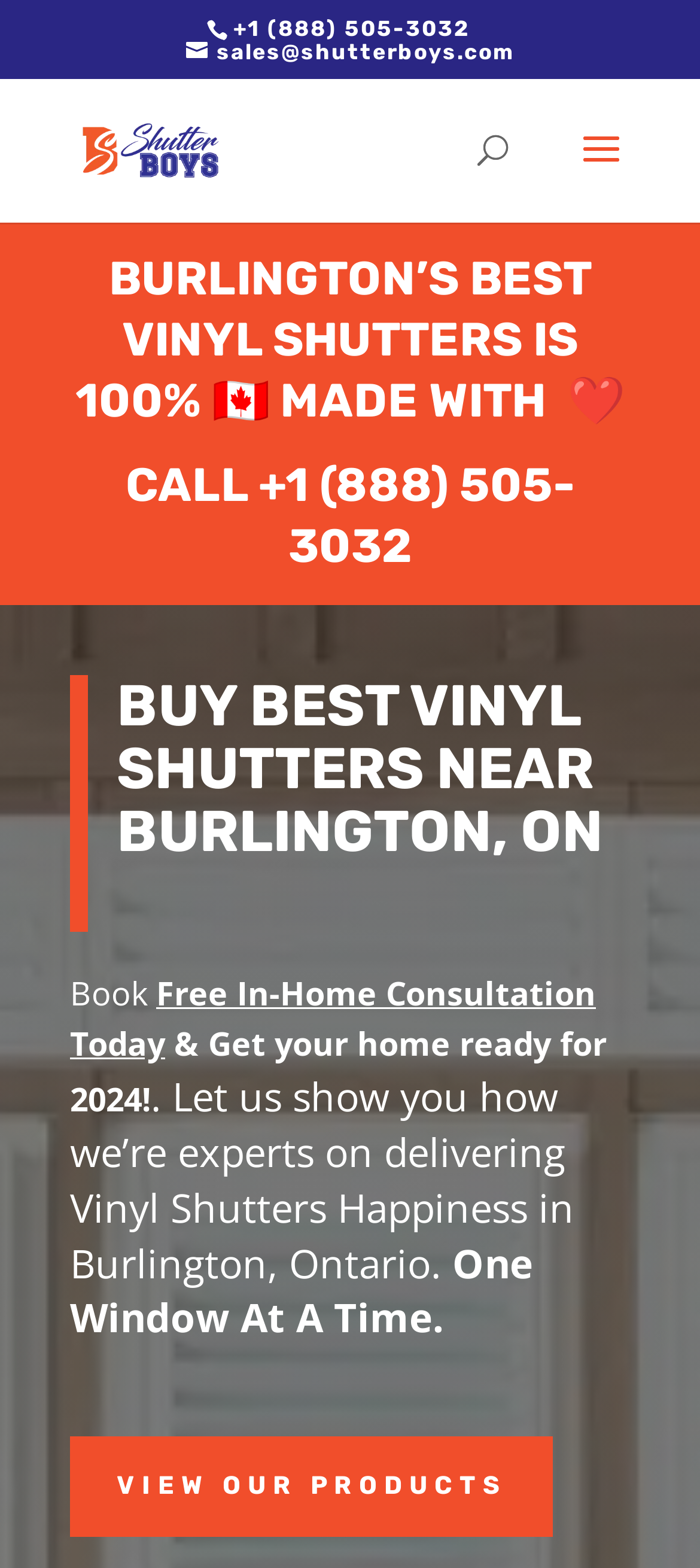Using the format (top-left x, top-left y, bottom-right x, bottom-right y), provide the bounding box coordinates for the described UI element. All values should be floating point numbers between 0 and 1: name="s" placeholder="Search …" title="Search for:"

[0.463, 0.05, 0.823, 0.052]